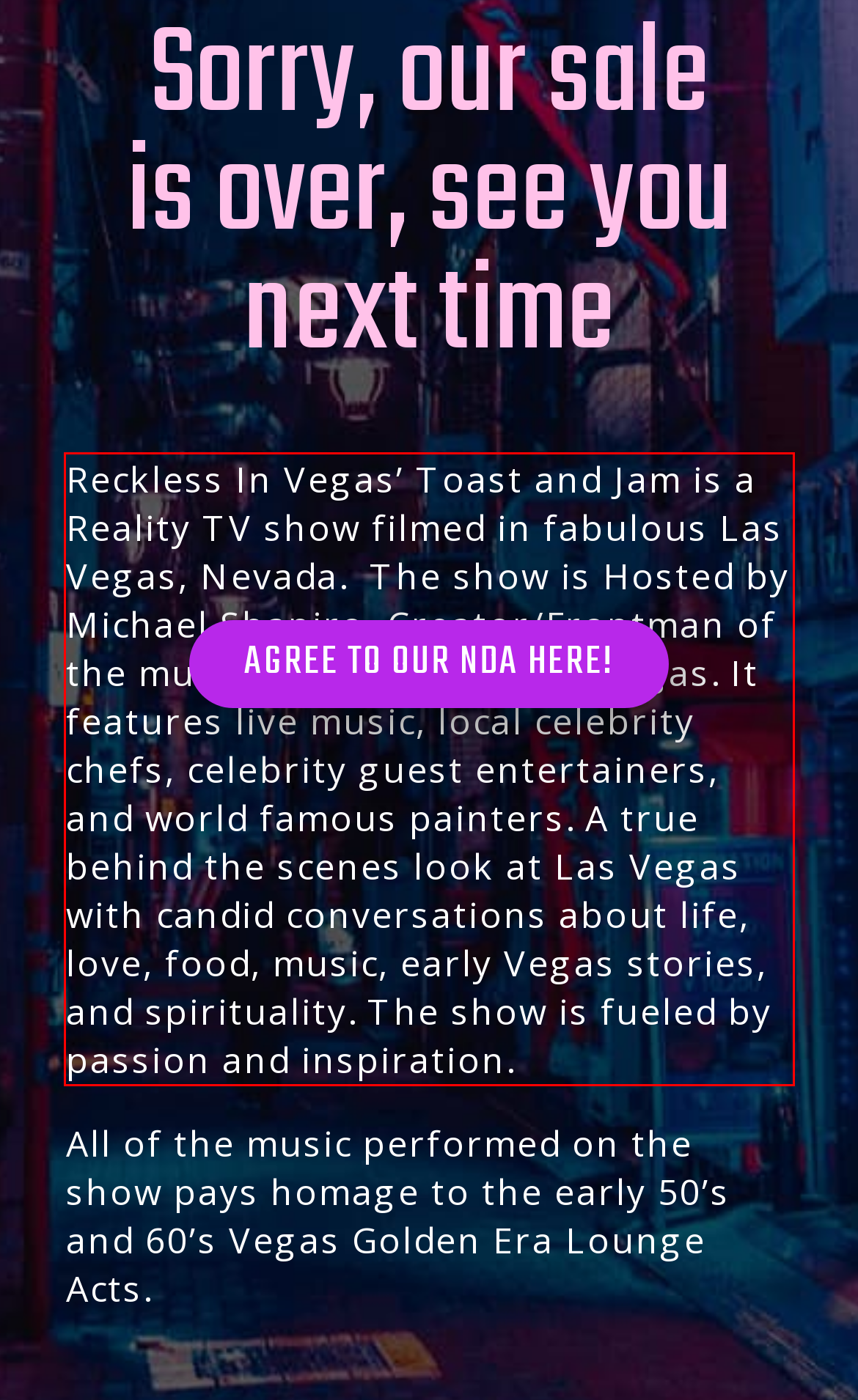Please identify the text within the red rectangular bounding box in the provided webpage screenshot.

Reckless In Vegas’ Toast and Jam is a Reality TV show filmed in fabulous Las Vegas, Nevada. The show is Hosted by Michael Shapiro, Creator/Frontman of the music group Reckless In Vegas. It features live music, local celebrity chefs, celebrity guest entertainers, and world famous painters. A true behind the scenes look at Las Vegas with candid conversations about life, love, food, music, early Vegas stories, and spirituality. The show is fueled by passion and inspiration.